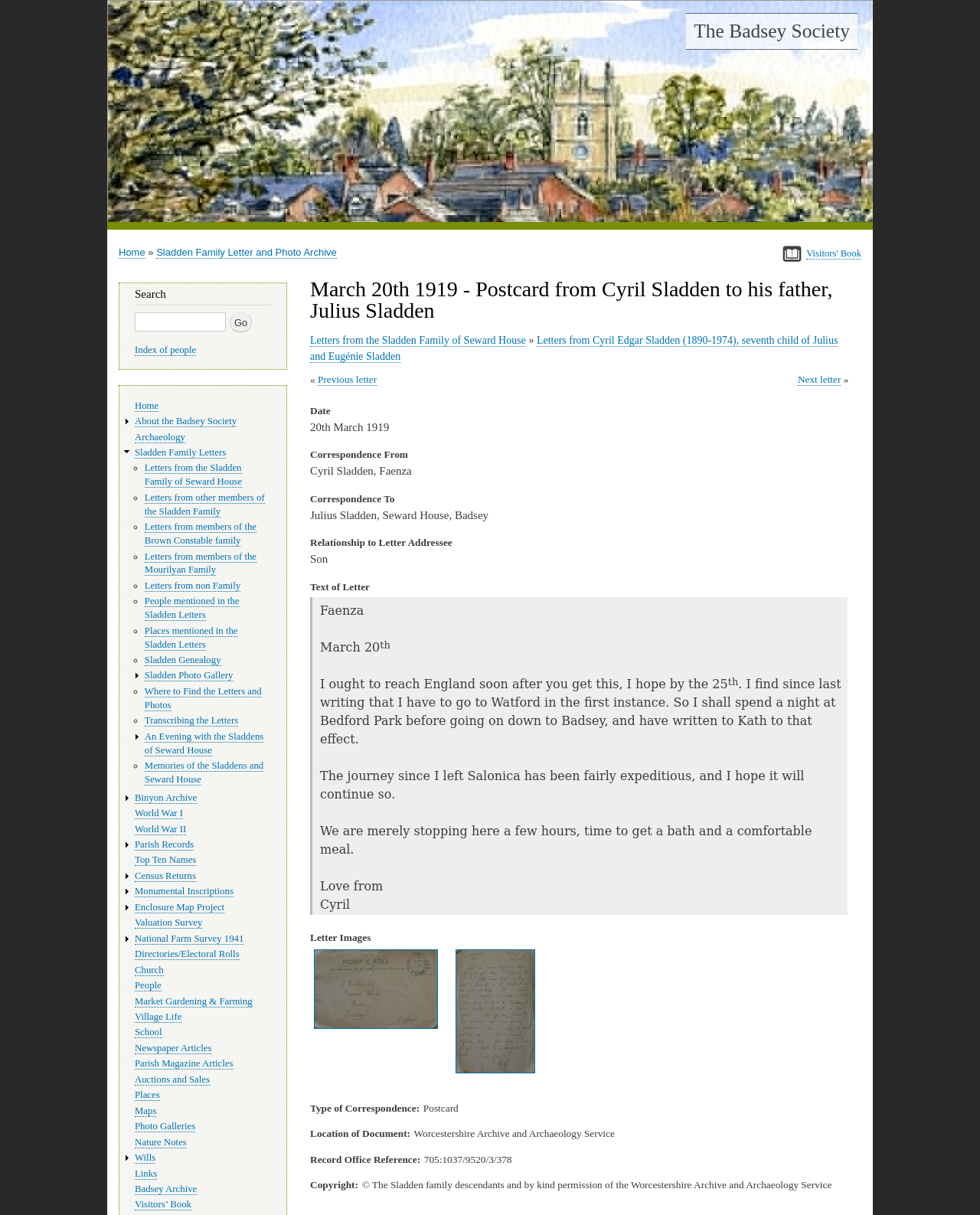Locate the bounding box coordinates of the area that needs to be clicked to fulfill the following instruction: "Explore letters from Cyril Edgar Sladden". The coordinates should be in the format of four float numbers between 0 and 1, namely [left, top, right, bottom].

[0.316, 0.275, 0.855, 0.299]